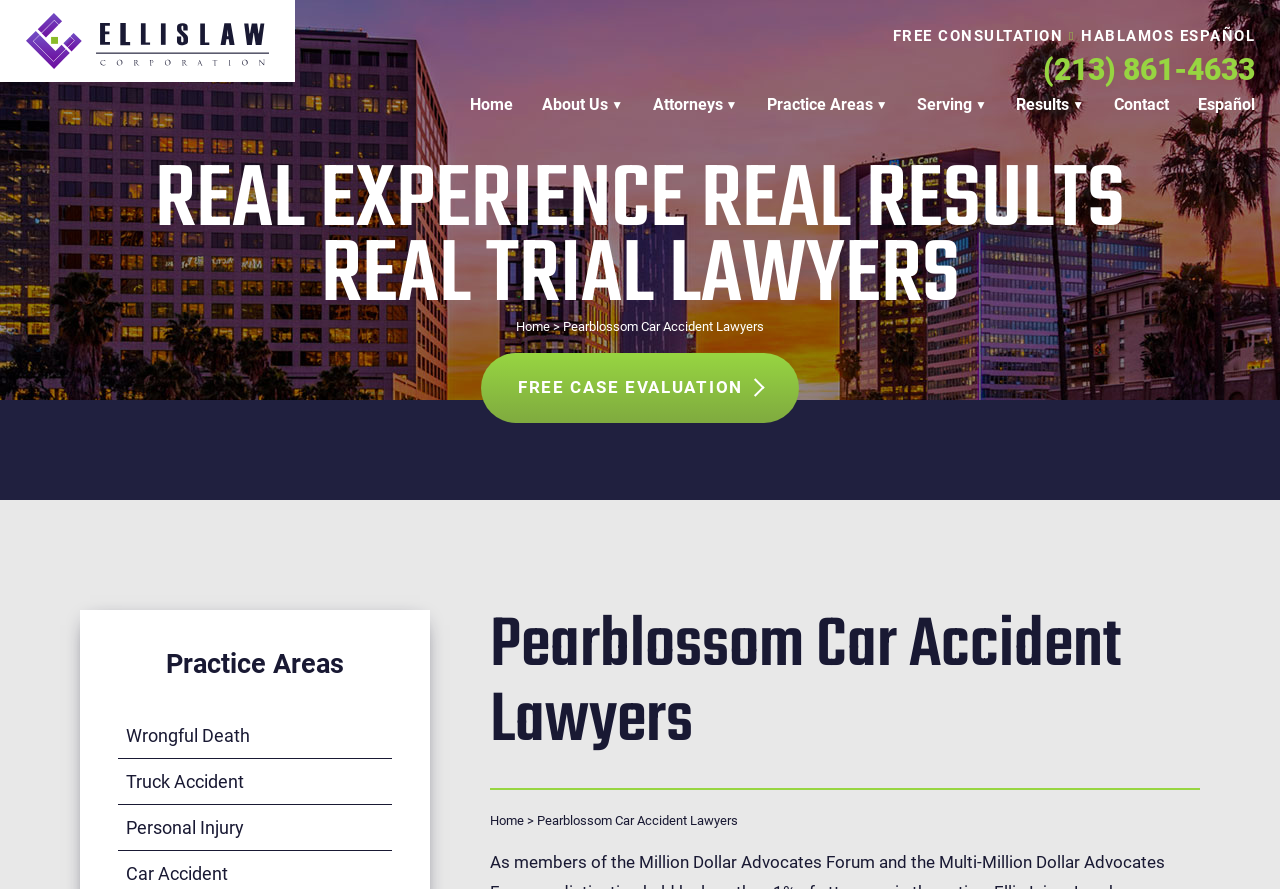What is the phone number to contact the lawyers?
Examine the image closely and answer the question with as much detail as possible.

I found the phone number by looking at the link element with the text '(213) 861-4633' which is located at the top right corner of the webpage.